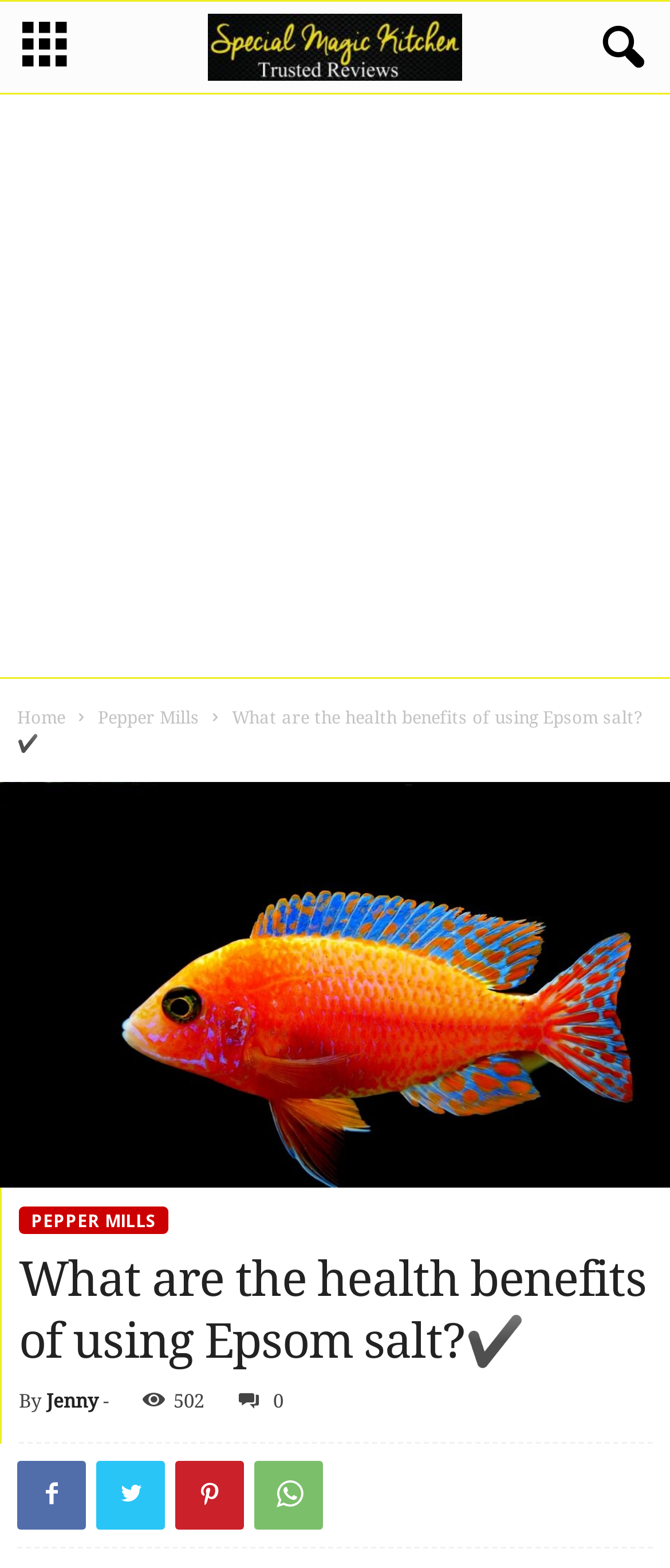Please provide the bounding box coordinates for the element that needs to be clicked to perform the following instruction: "read about pepper mills". The coordinates should be given as four float numbers between 0 and 1, i.e., [left, top, right, bottom].

[0.146, 0.452, 0.297, 0.464]